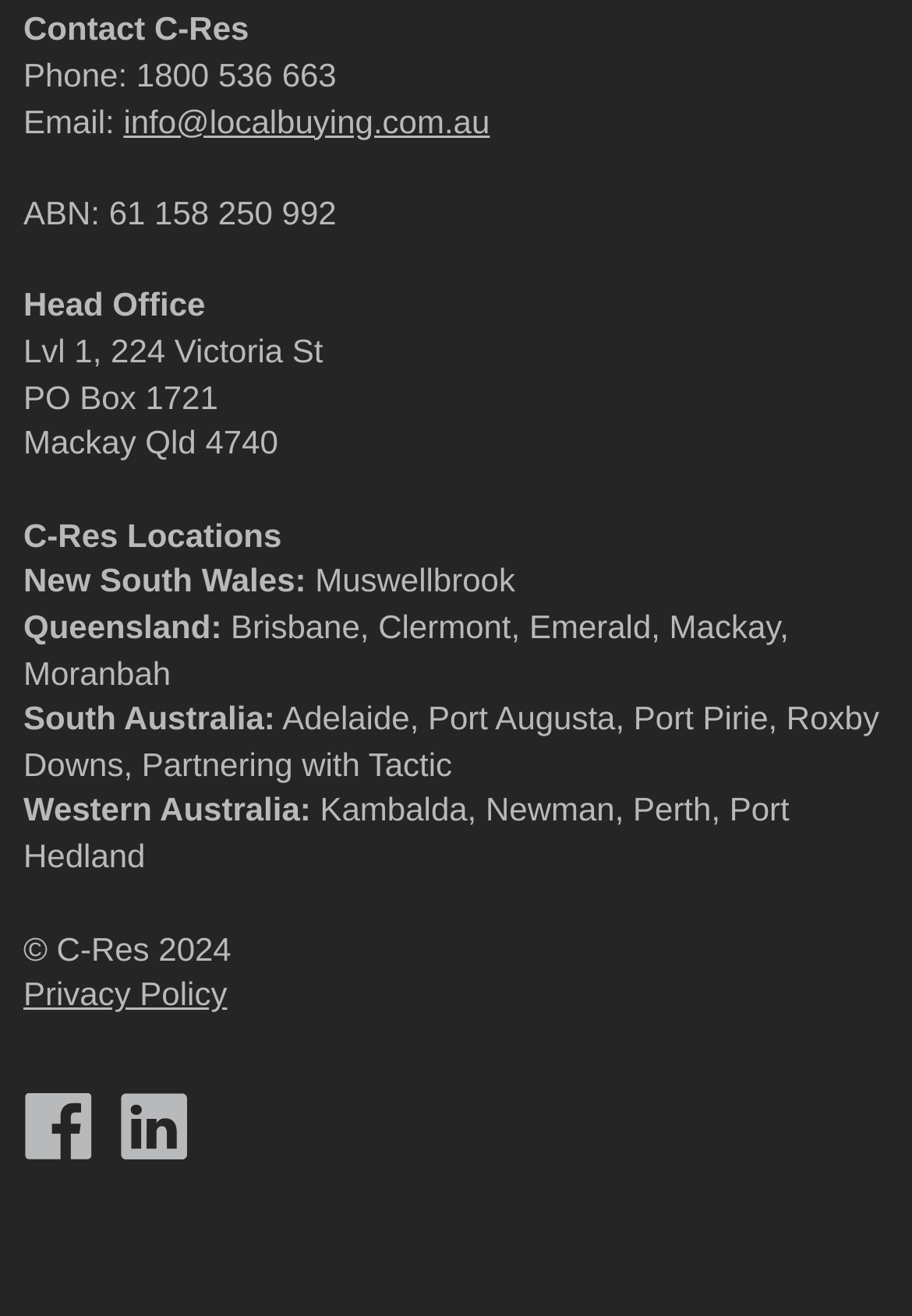Please answer the following question as detailed as possible based on the image: 
What is the phone number to contact C-Res?

I found the phone number by looking at the 'Contact C-Res' section, where it says 'Phone:' followed by the number '1800 536 663'.